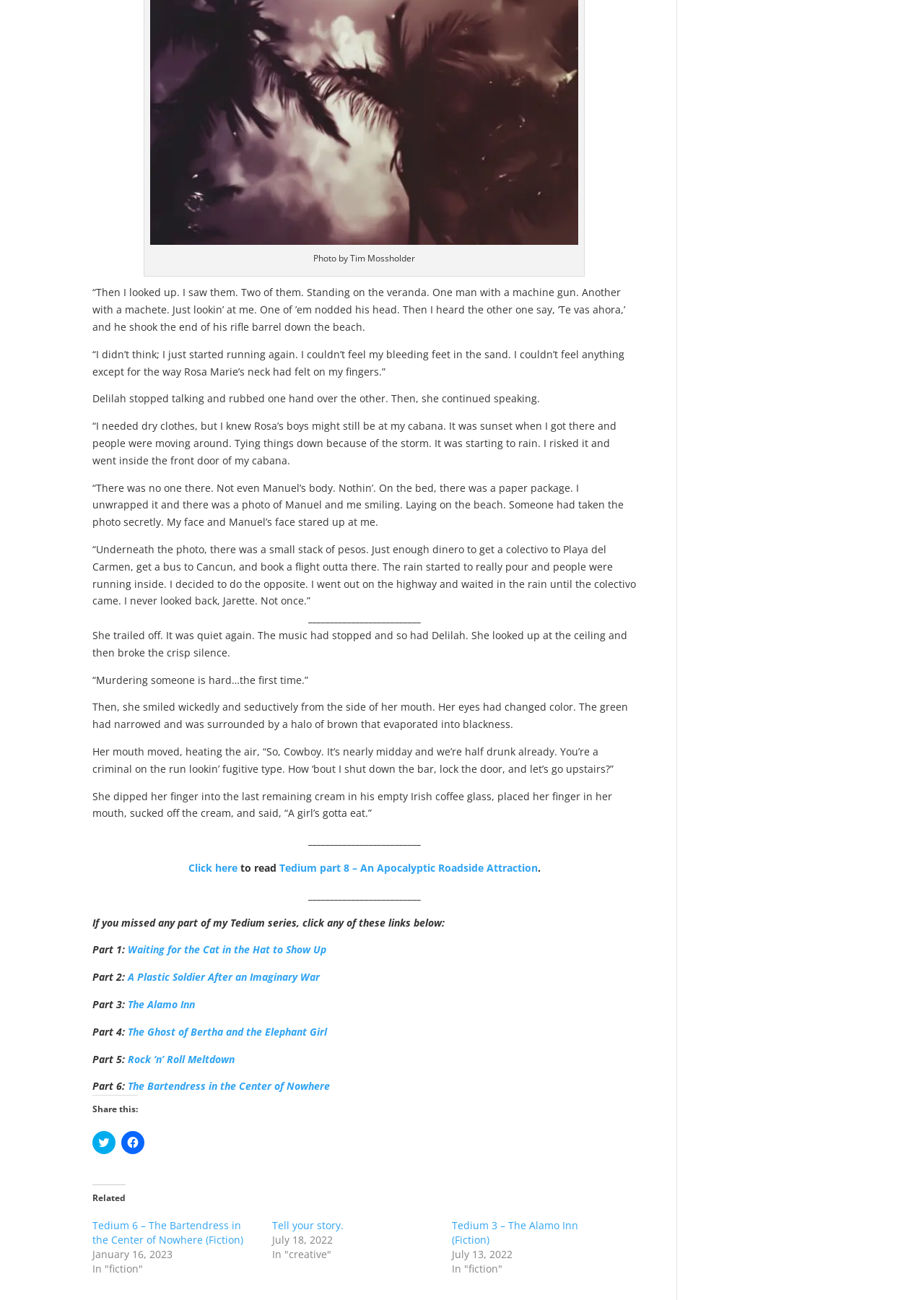Could you determine the bounding box coordinates of the clickable element to complete the instruction: "Click to read Tedium part 8 – An Apocalyptic Roadside Attraction"? Provide the coordinates as four float numbers between 0 and 1, i.e., [left, top, right, bottom].

[0.302, 0.662, 0.582, 0.673]